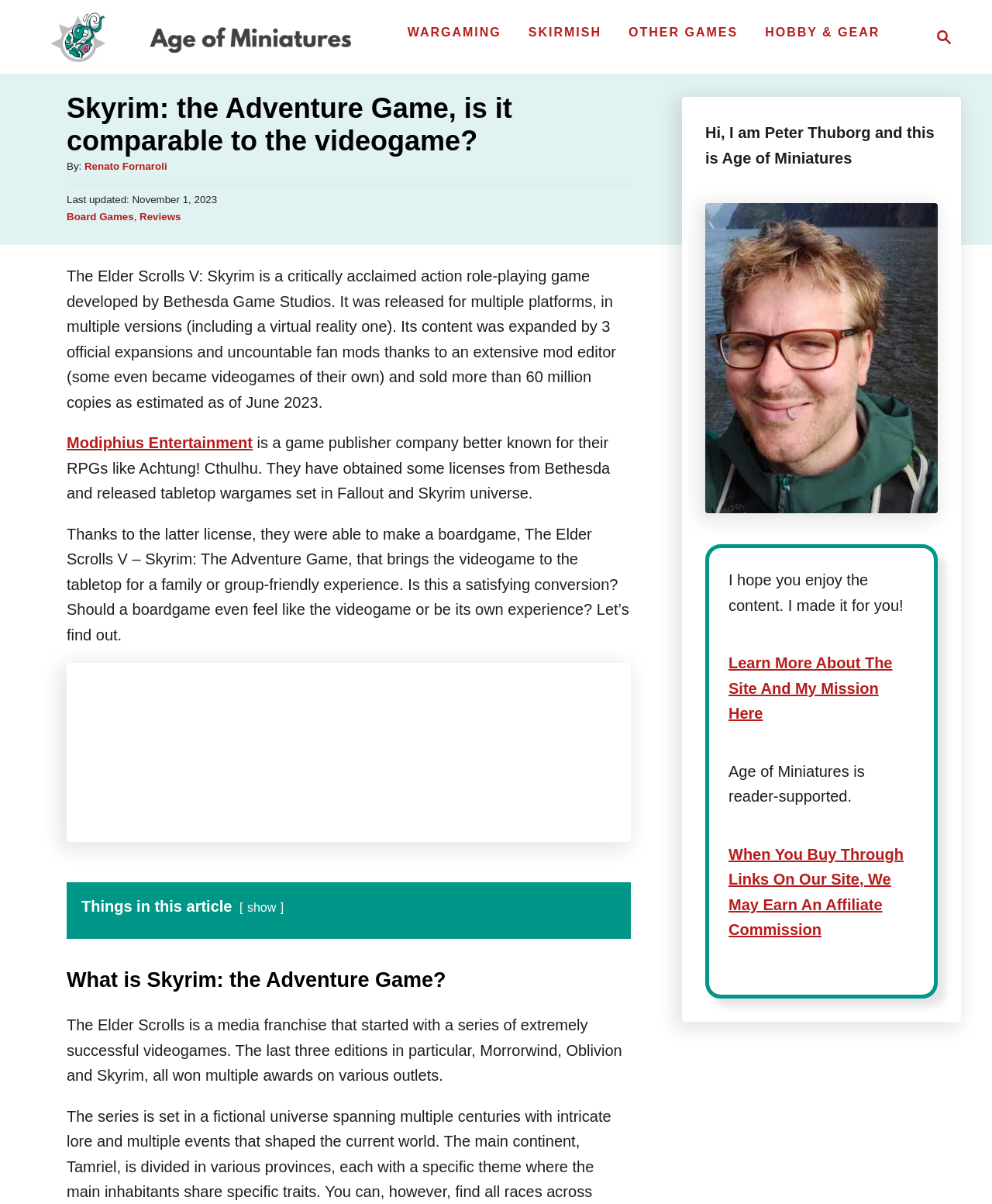Please identify the bounding box coordinates of the element's region that needs to be clicked to fulfill the following instruction: "Visit Age of Miniatures website". The bounding box coordinates should consist of four float numbers between 0 and 1, i.e., [left, top, right, bottom].

[0.047, 0.006, 0.359, 0.055]